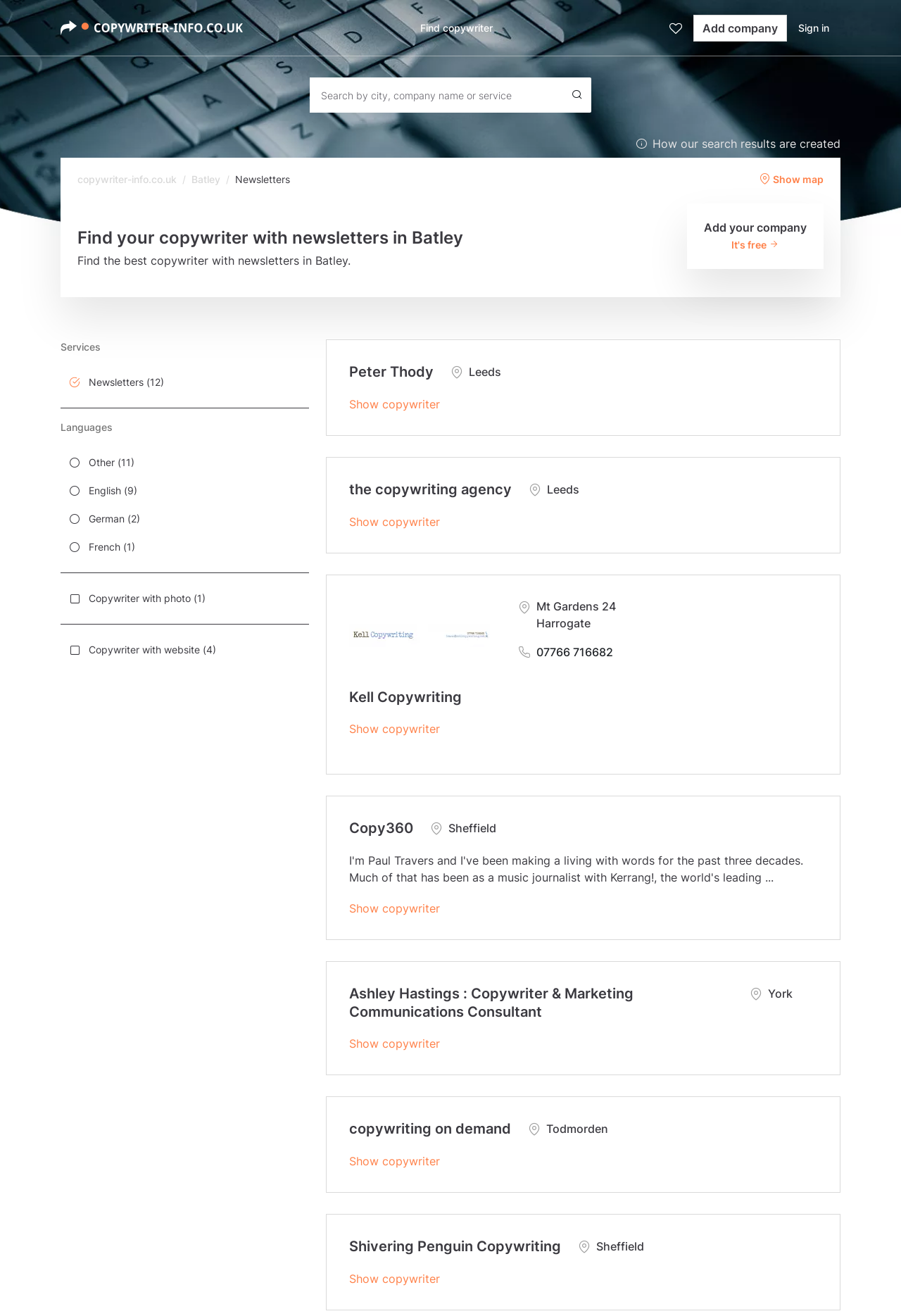Please find the bounding box coordinates of the clickable region needed to complete the following instruction: "Show map". The bounding box coordinates must consist of four float numbers between 0 and 1, i.e., [left, top, right, bottom].

[0.842, 0.13, 0.914, 0.142]